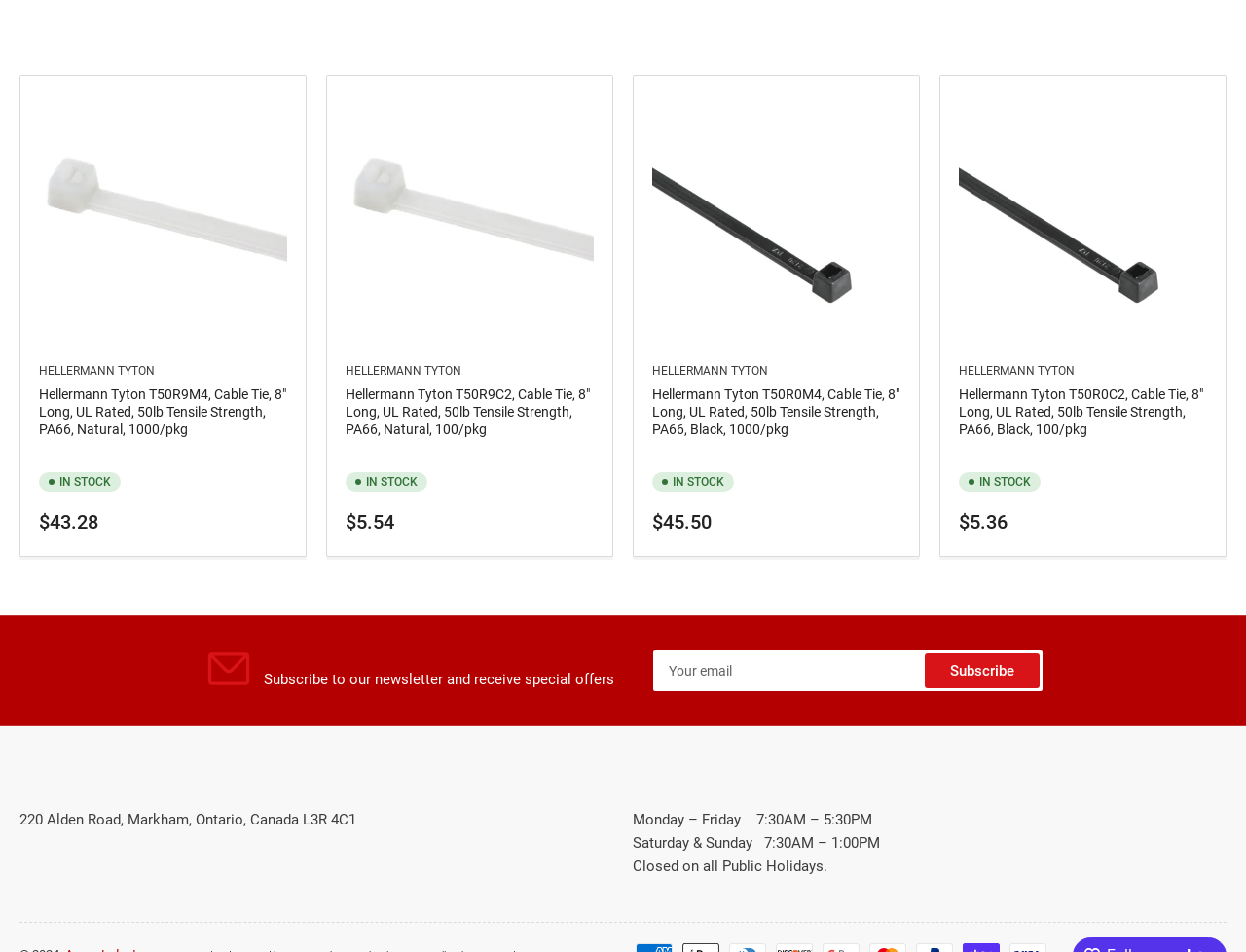Please identify the bounding box coordinates of the element's region that needs to be clicked to fulfill the following instruction: "Click the 'Hellermann Tyton T50R9M4, Cable Tie, 8" Long, UL Rated, 50lb Tensile Strength, PA66, Natural, 1000/pkg' link". The bounding box coordinates should consist of four float numbers between 0 and 1, i.e., [left, top, right, bottom].

[0.031, 0.129, 0.23, 0.39]